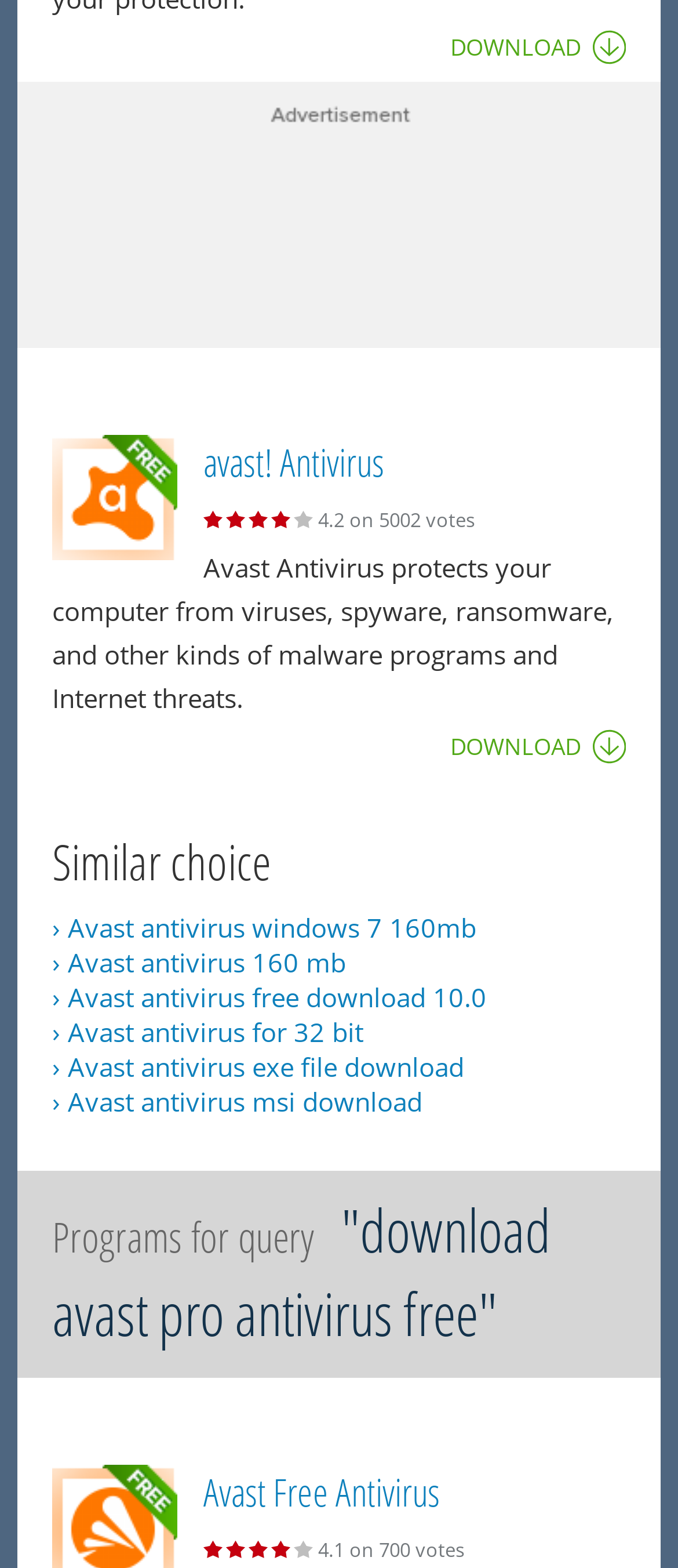Using the information in the image, give a detailed answer to the following question: What is the rating of Avast Antivirus?

I found the text '4.2 on 5002 votes' which indicates the rating of Avast Antivirus.